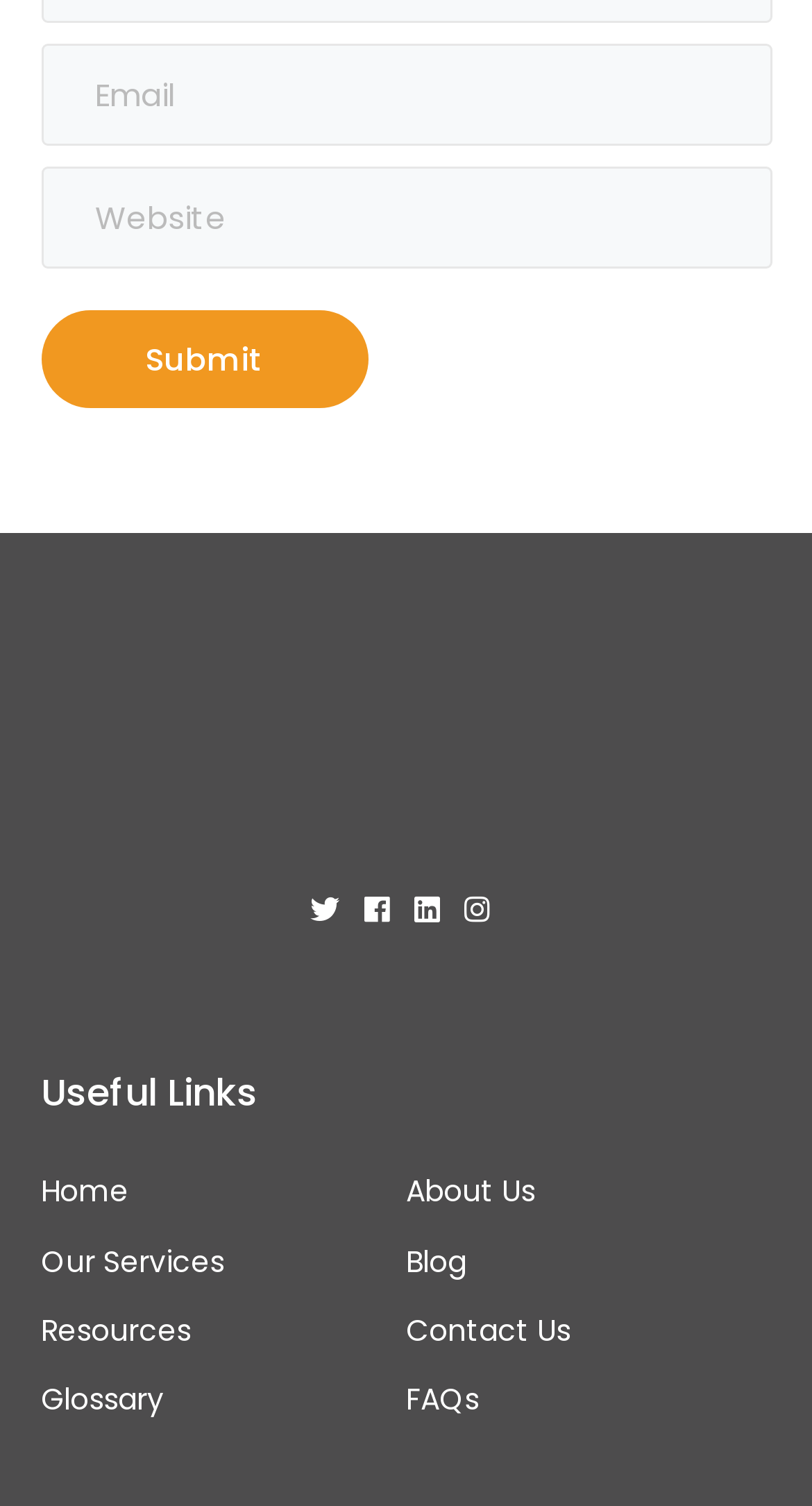Please determine the bounding box coordinates of the element to click in order to execute the following instruction: "Read about Abnormal Pap Smears". The coordinates should be four float numbers between 0 and 1, specified as [left, top, right, bottom].

None